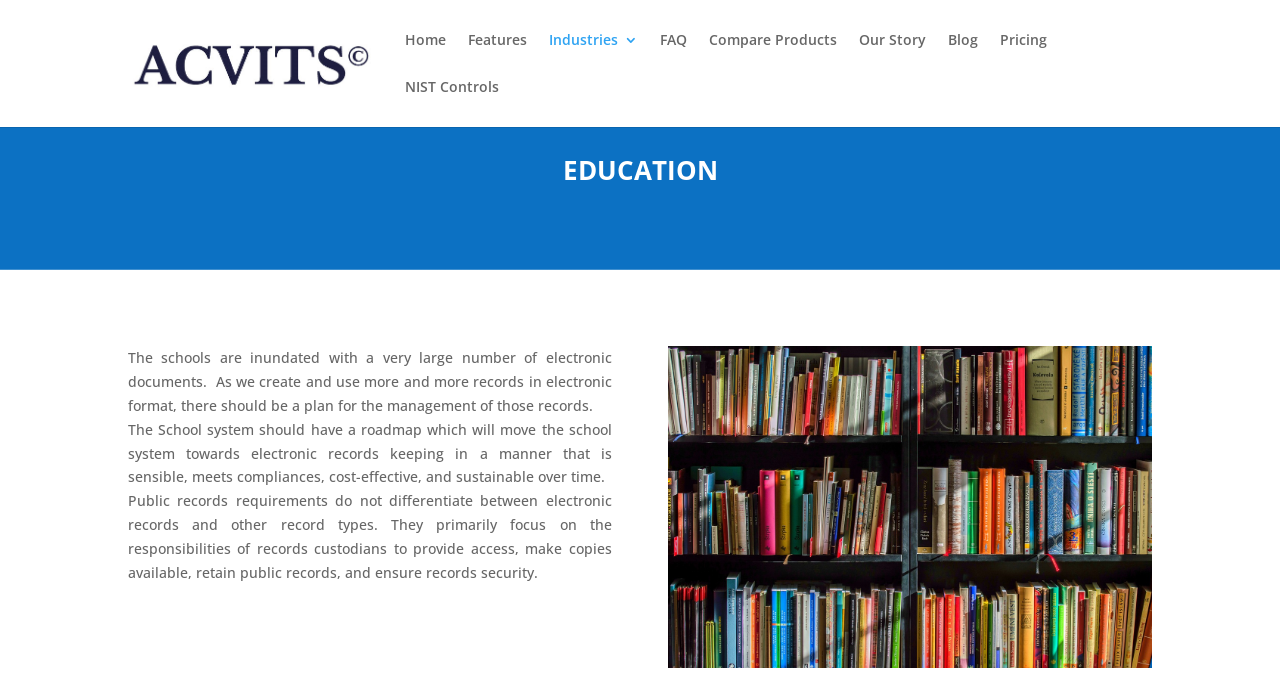Answer the question in one word or a short phrase:
What is the position of the 'Home' link?

Above 'Features' link